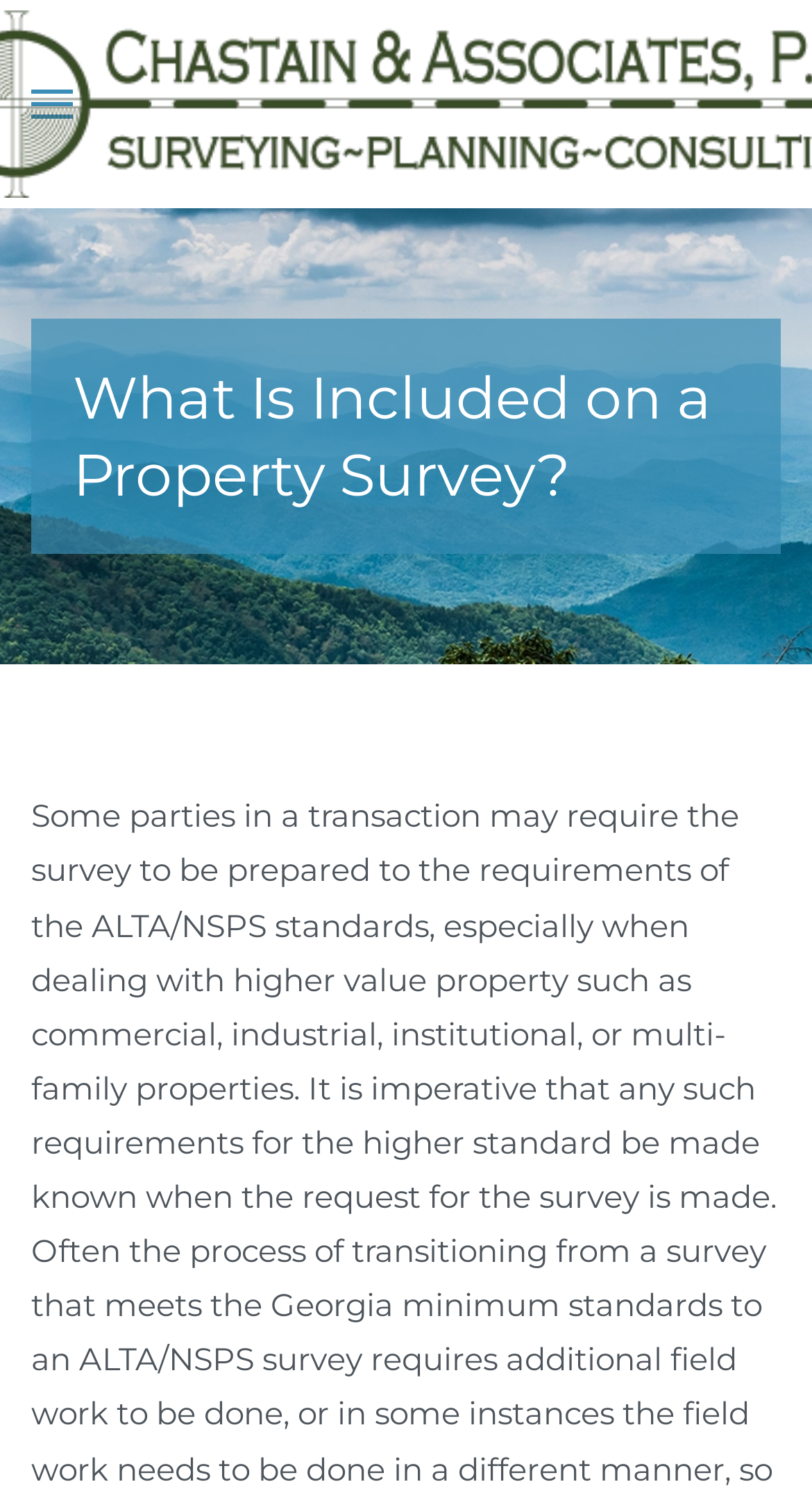Locate and extract the headline of this webpage.

What Is Included on a Property Survey?